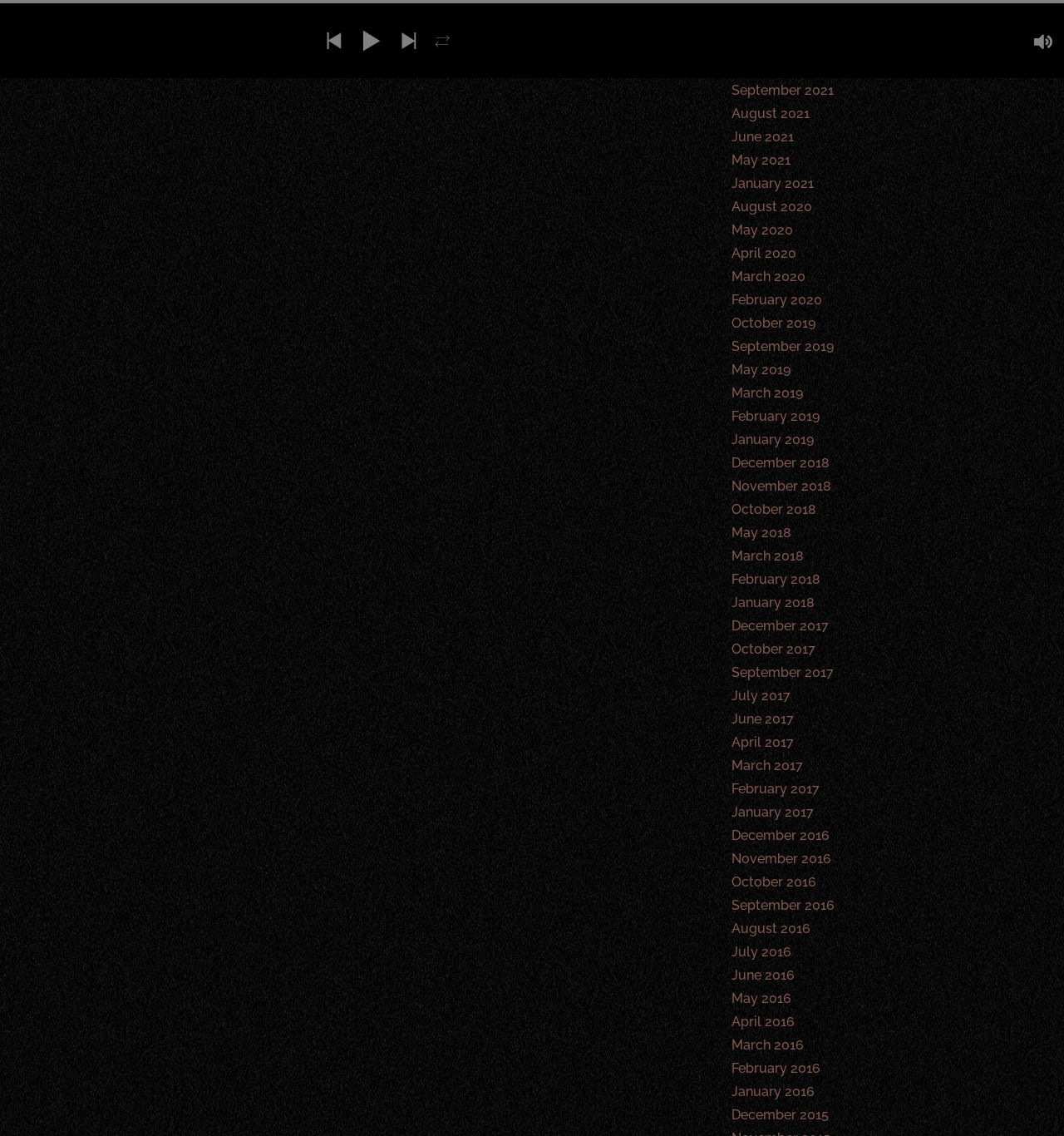Pinpoint the bounding box coordinates for the area that should be clicked to perform the following instruction: "View October 2018".

[0.688, 0.441, 0.767, 0.455]